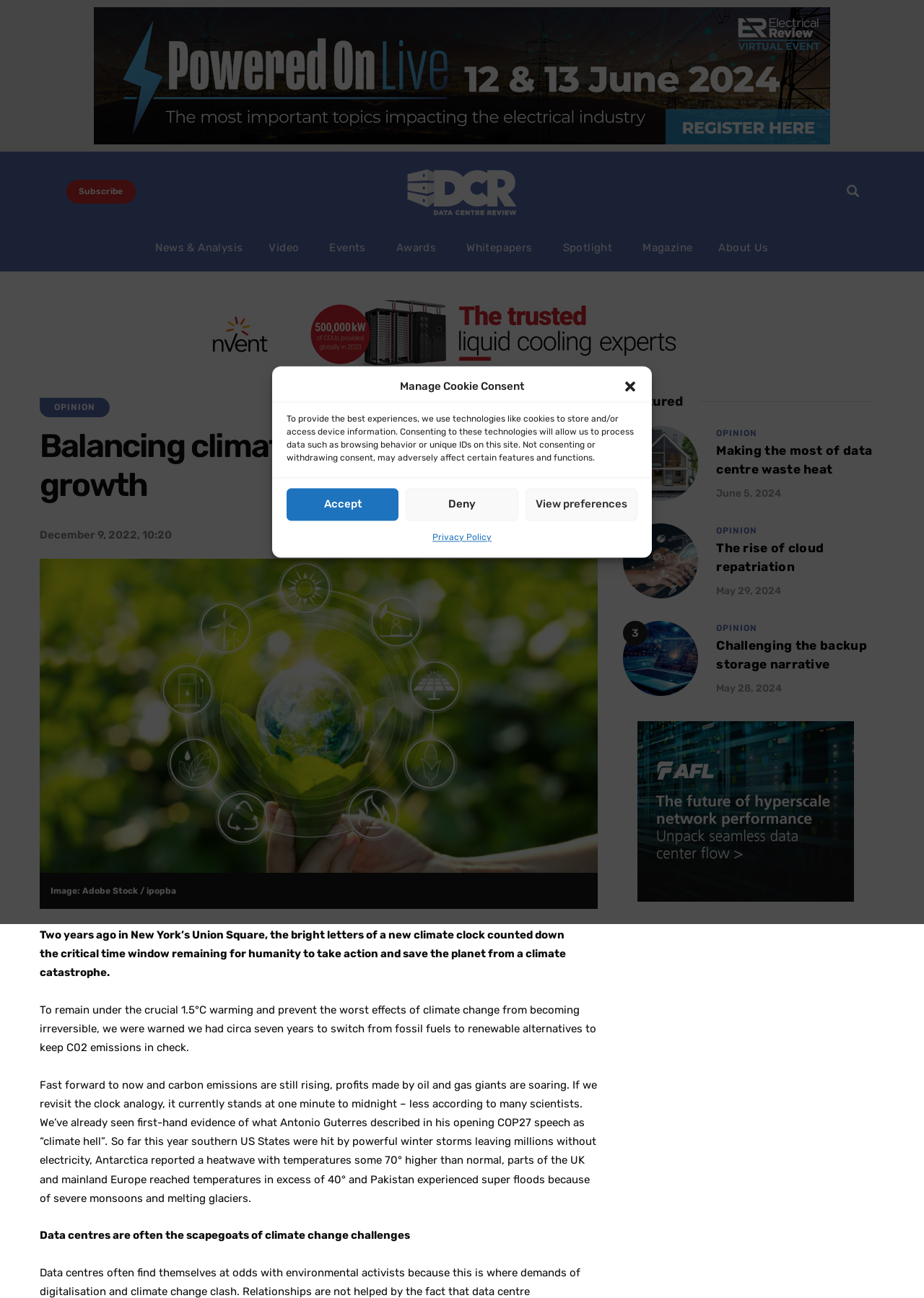Please find the top heading of the webpage and generate its text.

Balancing climate change and digital growth